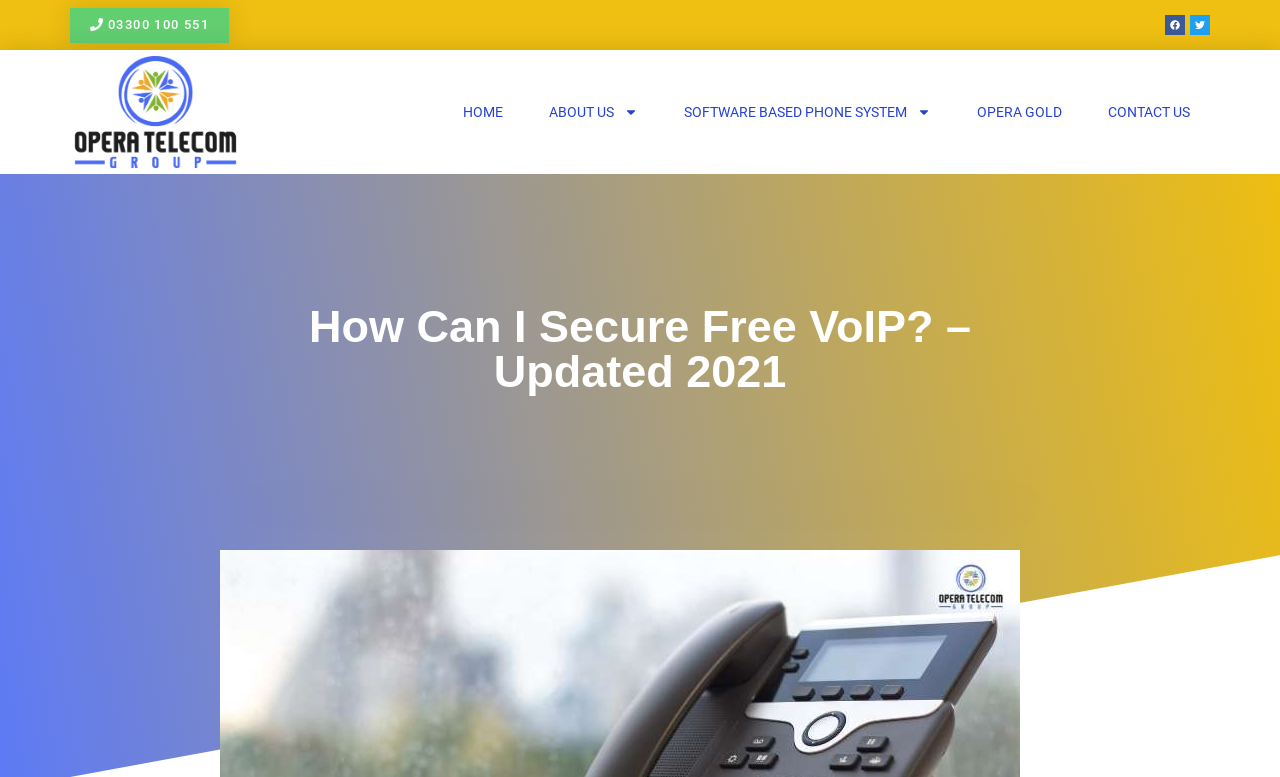Identify the bounding box coordinates of the part that should be clicked to carry out this instruction: "Visit the ABOUT US page".

[0.413, 0.085, 0.514, 0.203]